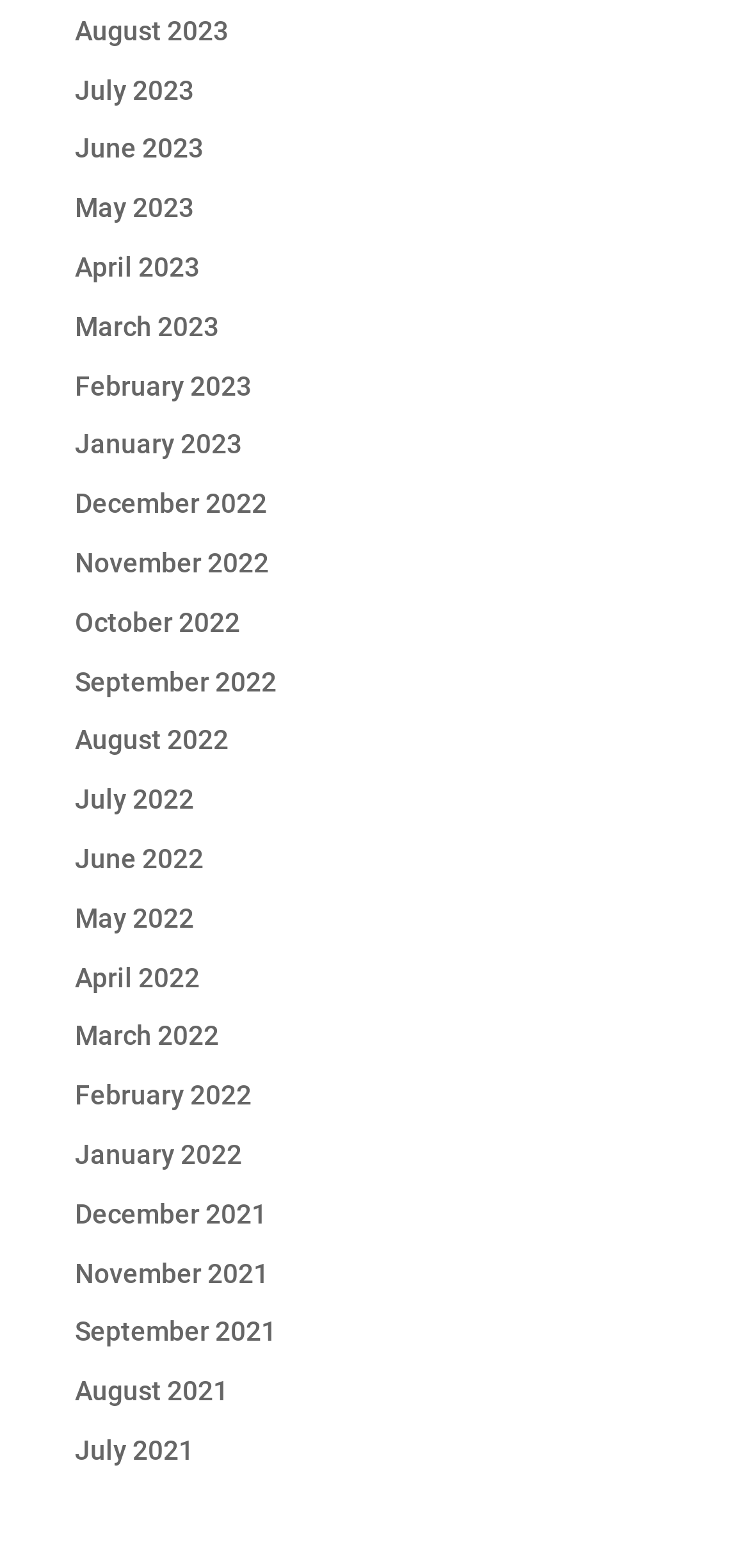Identify the bounding box coordinates of the area you need to click to perform the following instruction: "access September 2021".

[0.1, 0.84, 0.369, 0.859]